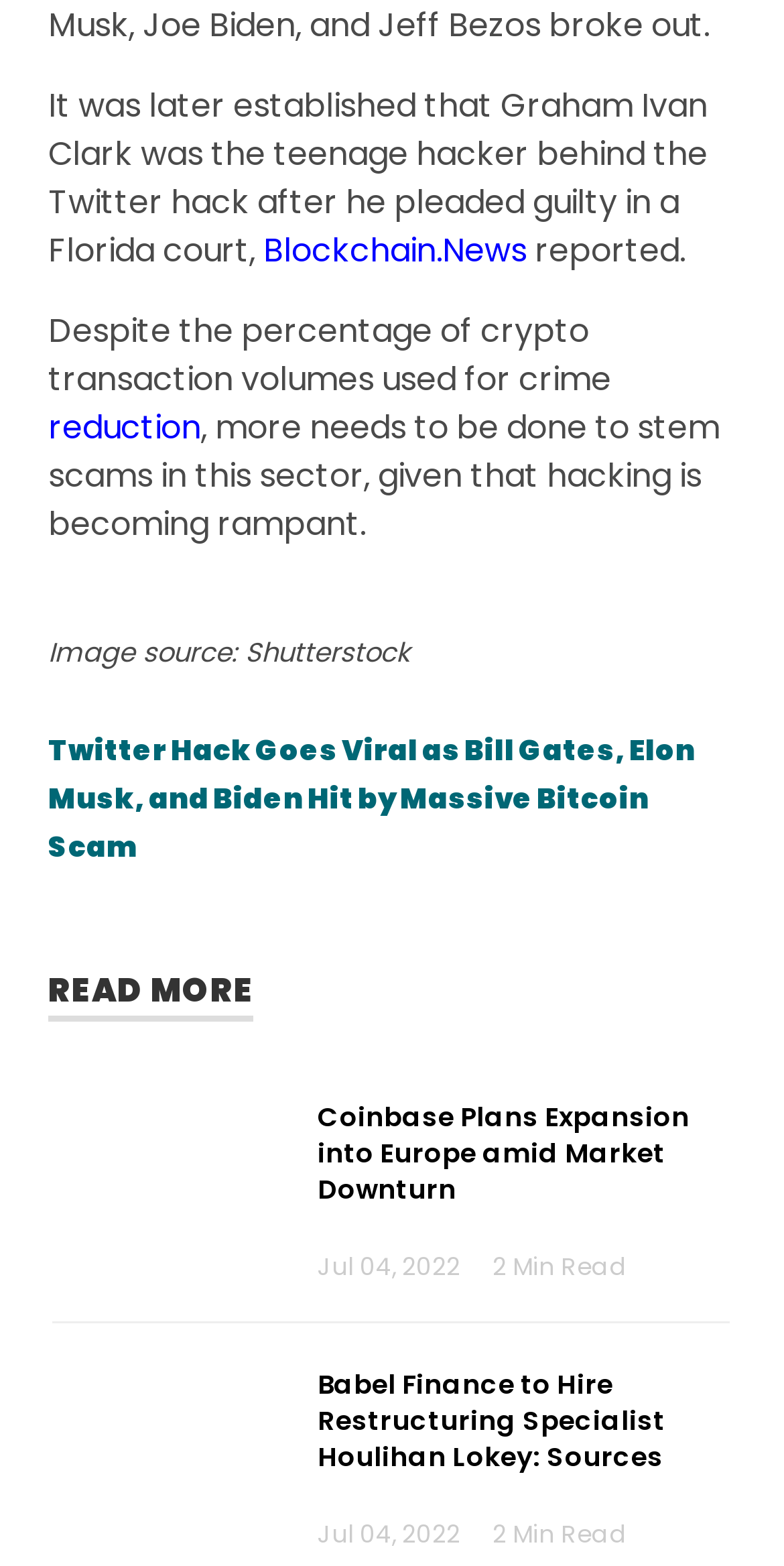Respond to the question with just a single word or phrase: 
What is the topic of the first article?

Twitter Hack